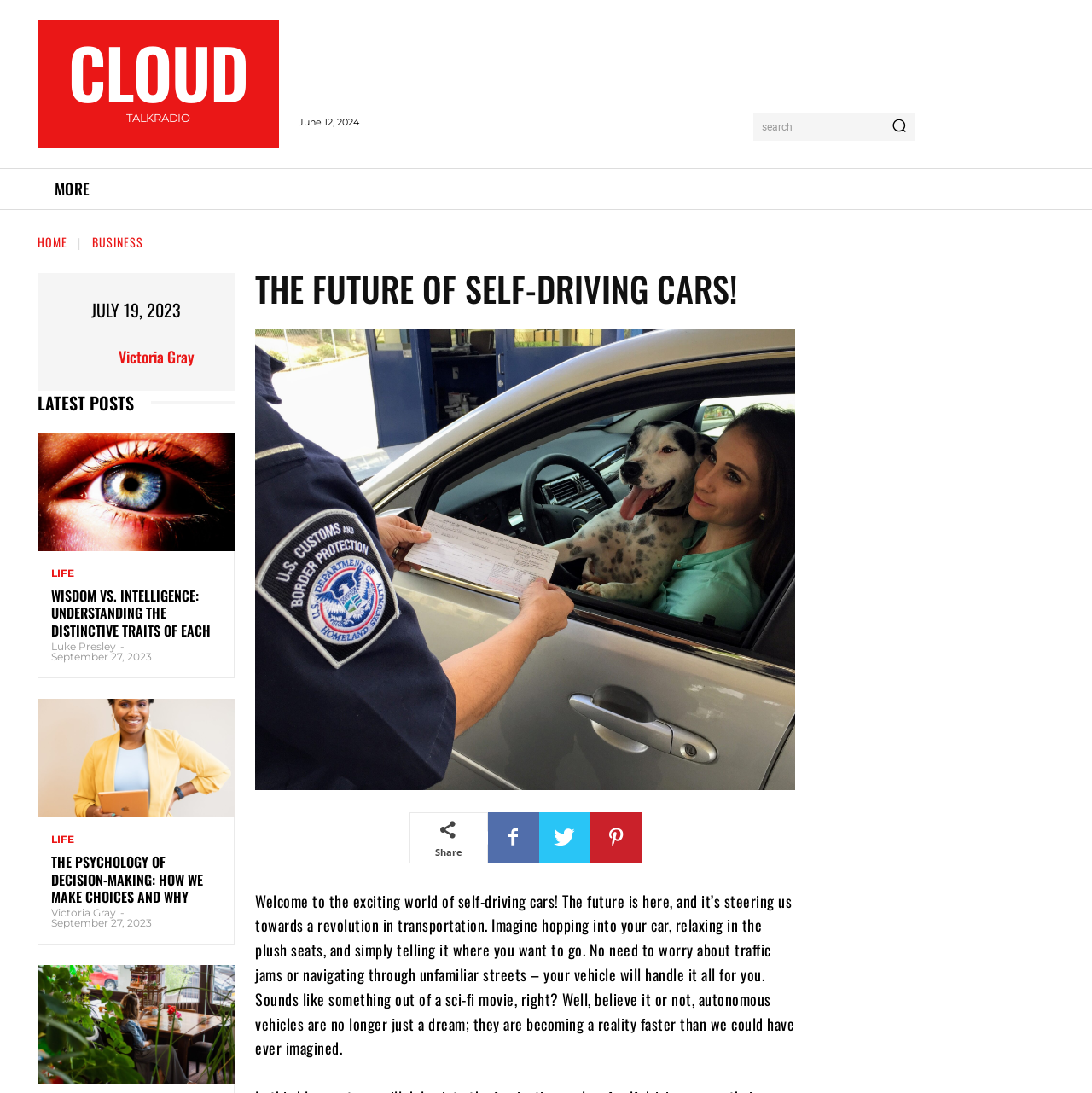Please determine the bounding box coordinates of the clickable area required to carry out the following instruction: "Share the article". The coordinates must be four float numbers between 0 and 1, represented as [left, top, right, bottom].

[0.398, 0.773, 0.423, 0.785]